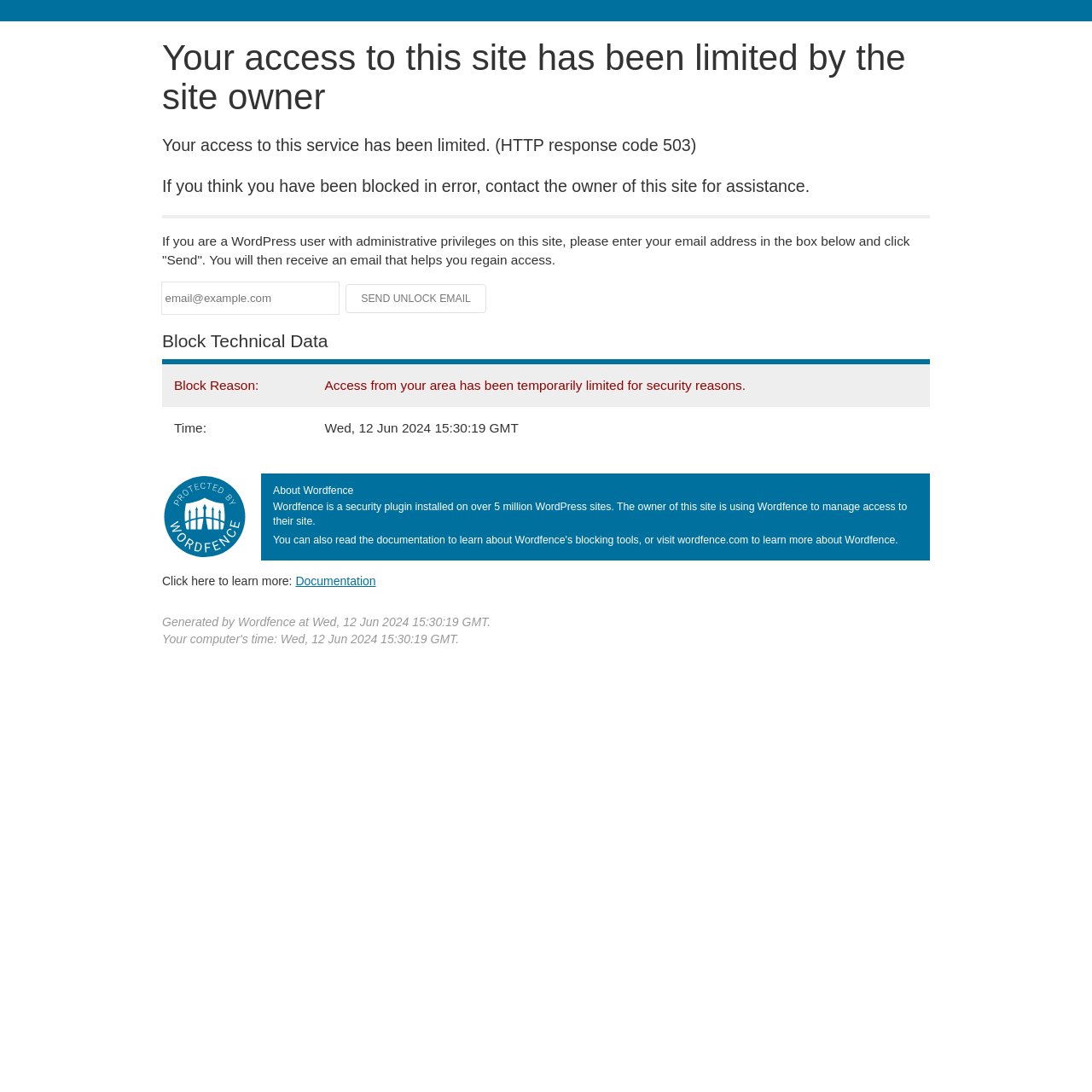Based on the element description, predict the bounding box coordinates (top-left x, top-left y, bottom-right x, bottom-right y) for the UI element in the screenshot: Documentation

[0.271, 0.526, 0.344, 0.538]